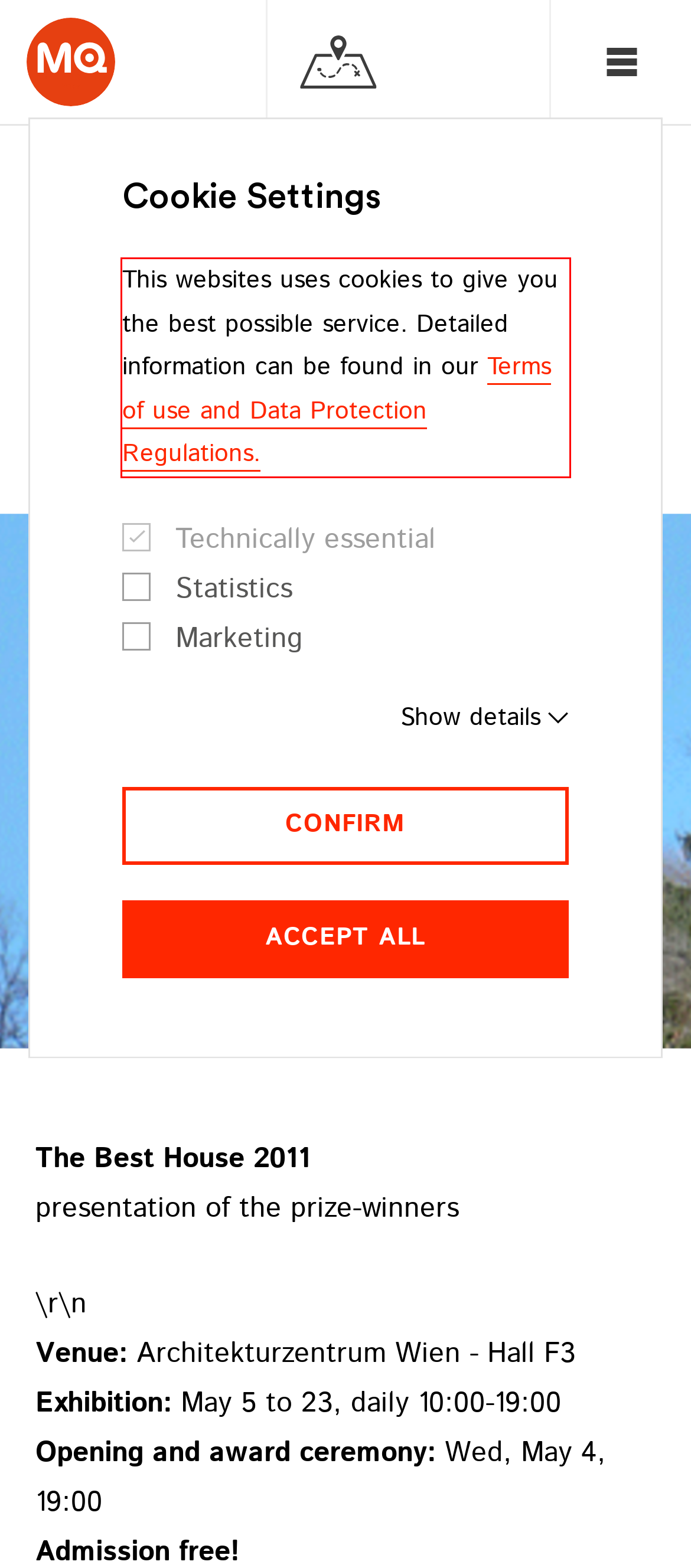You have a screenshot of a webpage where a UI element is enclosed in a red rectangle. Perform OCR to capture the text inside this red rectangle.

This websites uses cookies to give you the best possible service. Detailed information can be found in our Terms of use and Data Protection Regulations.